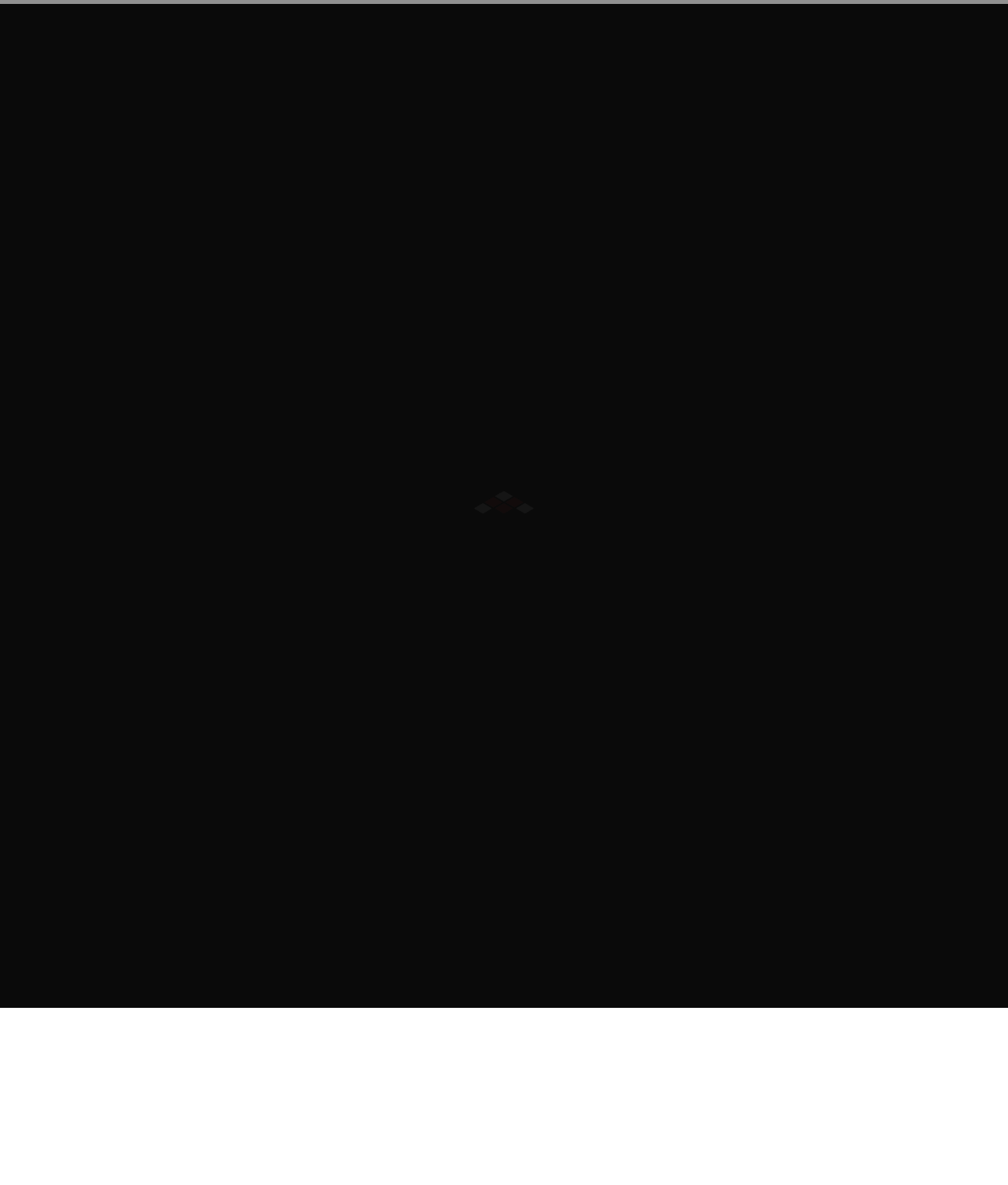Return the bounding box coordinates of the UI element that corresponds to this description: "+44 203 900 3023". The coordinates must be given as four float numbers in the range of 0 and 1, [left, top, right, bottom].

[0.171, 0.936, 0.272, 0.951]